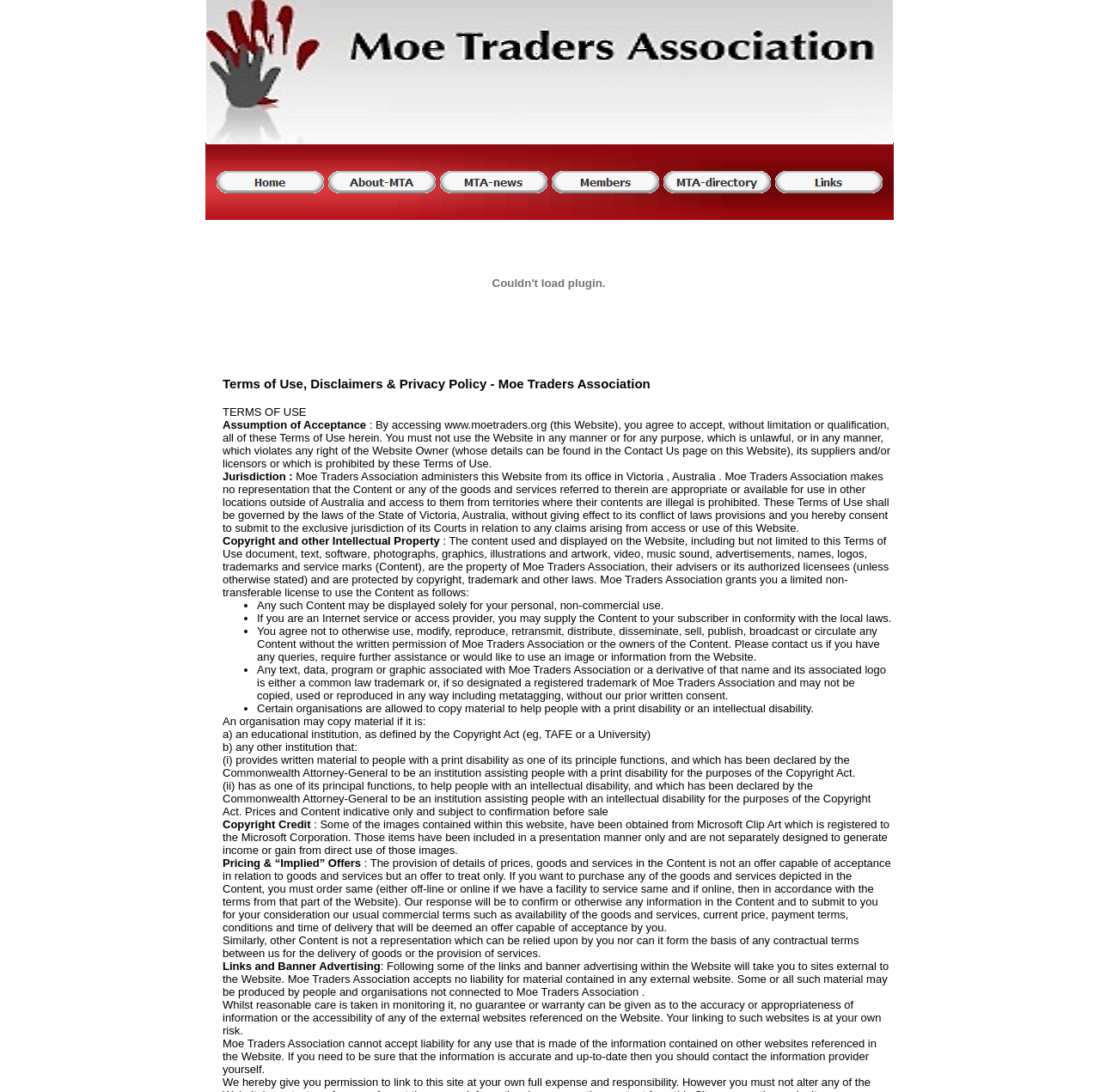Given the element description title="Tell A Friend", identify the bounding box coordinates for the UI element on the webpage screenshot. The format should be (top-left x, top-left y, bottom-right x, bottom-right y), with values between 0 and 1.

[0.645, 0.115, 0.707, 0.128]